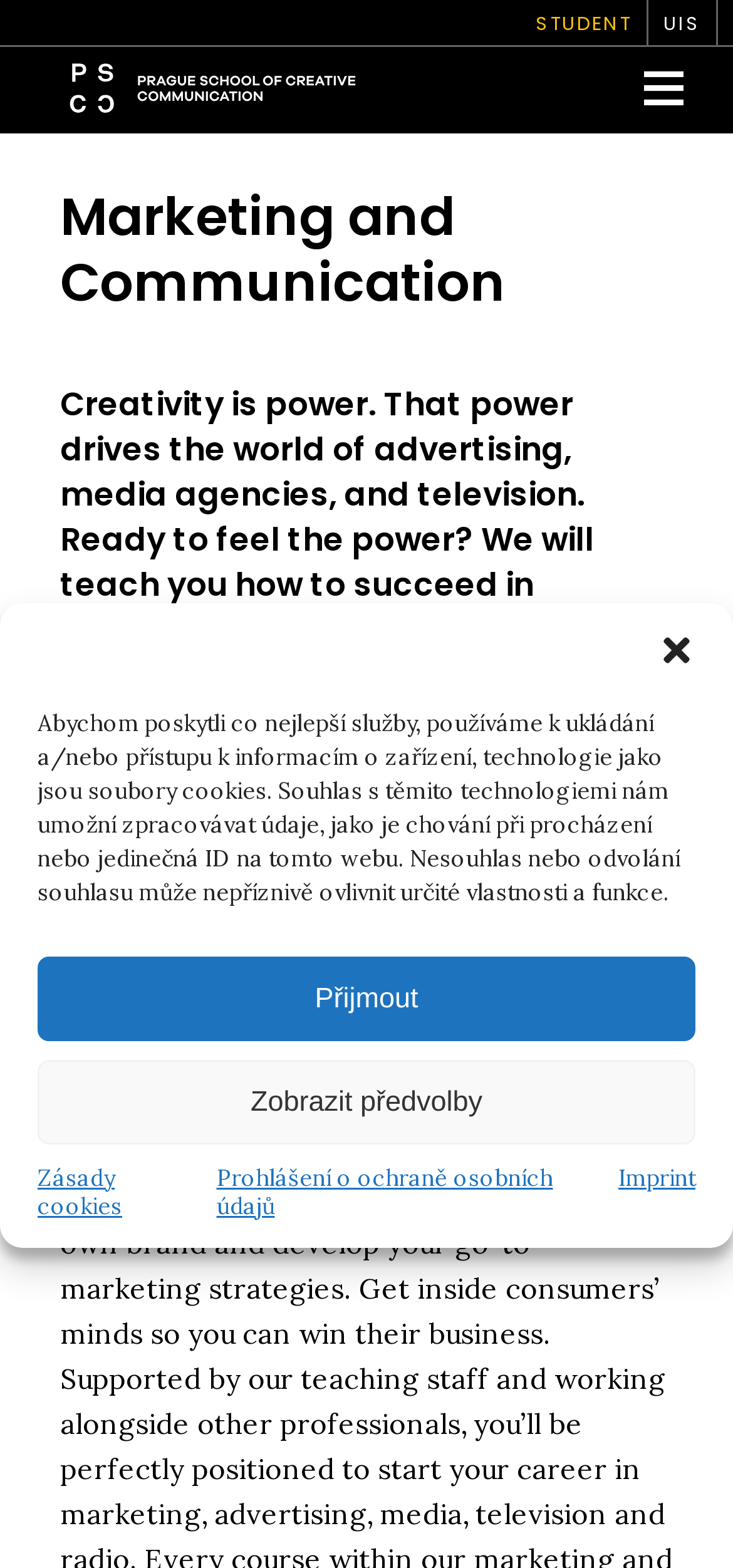Could you determine the bounding box coordinates of the clickable element to complete the instruction: "Click the UIS link"? Provide the coordinates as four float numbers between 0 and 1, i.e., [left, top, right, bottom].

[0.905, 0.006, 0.956, 0.025]